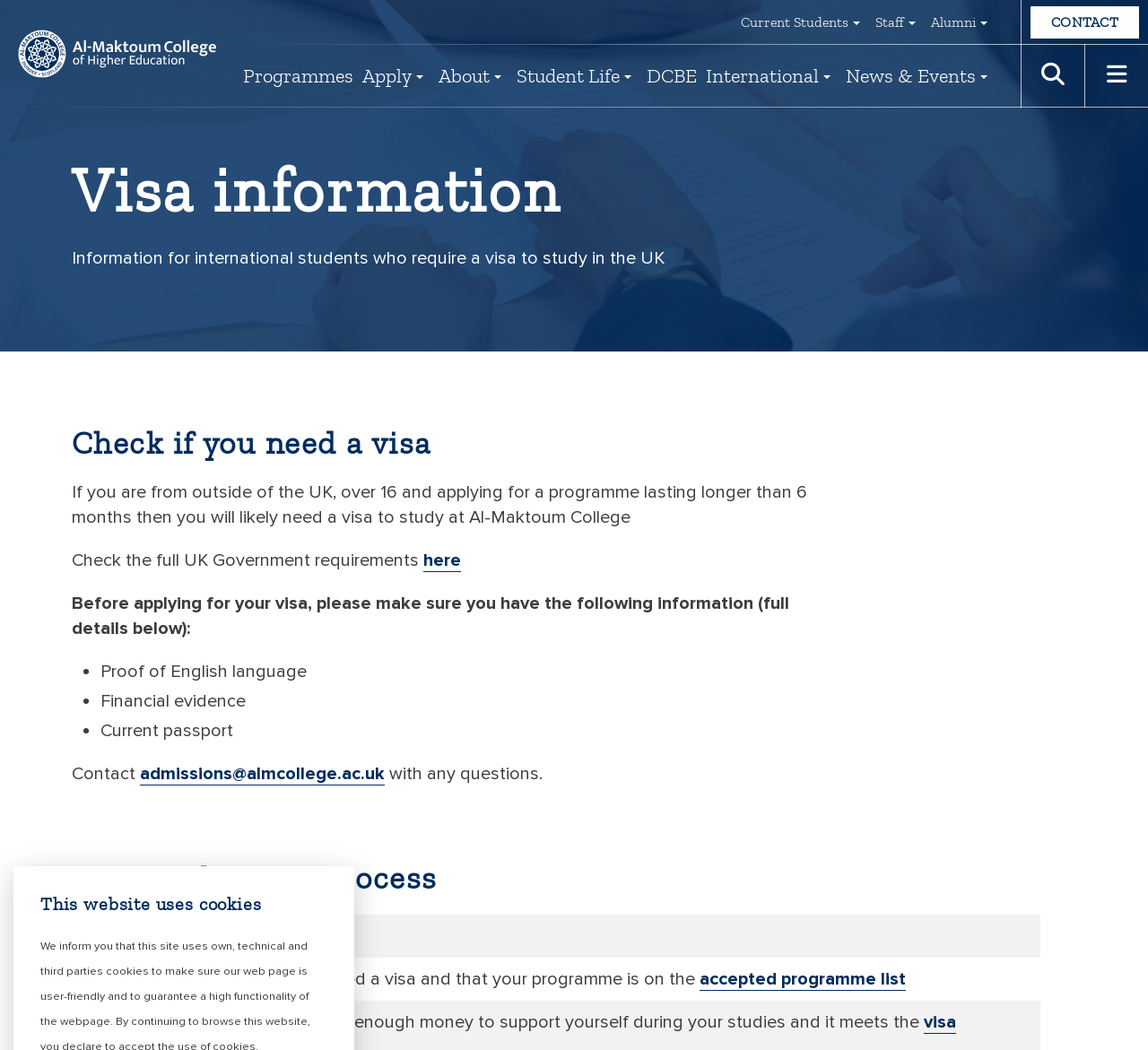Locate the bounding box coordinates of the area that needs to be clicked to fulfill the following instruction: "Contact admissions". The coordinates should be in the format of four float numbers between 0 and 1, namely [left, top, right, bottom].

[0.122, 0.727, 0.335, 0.747]